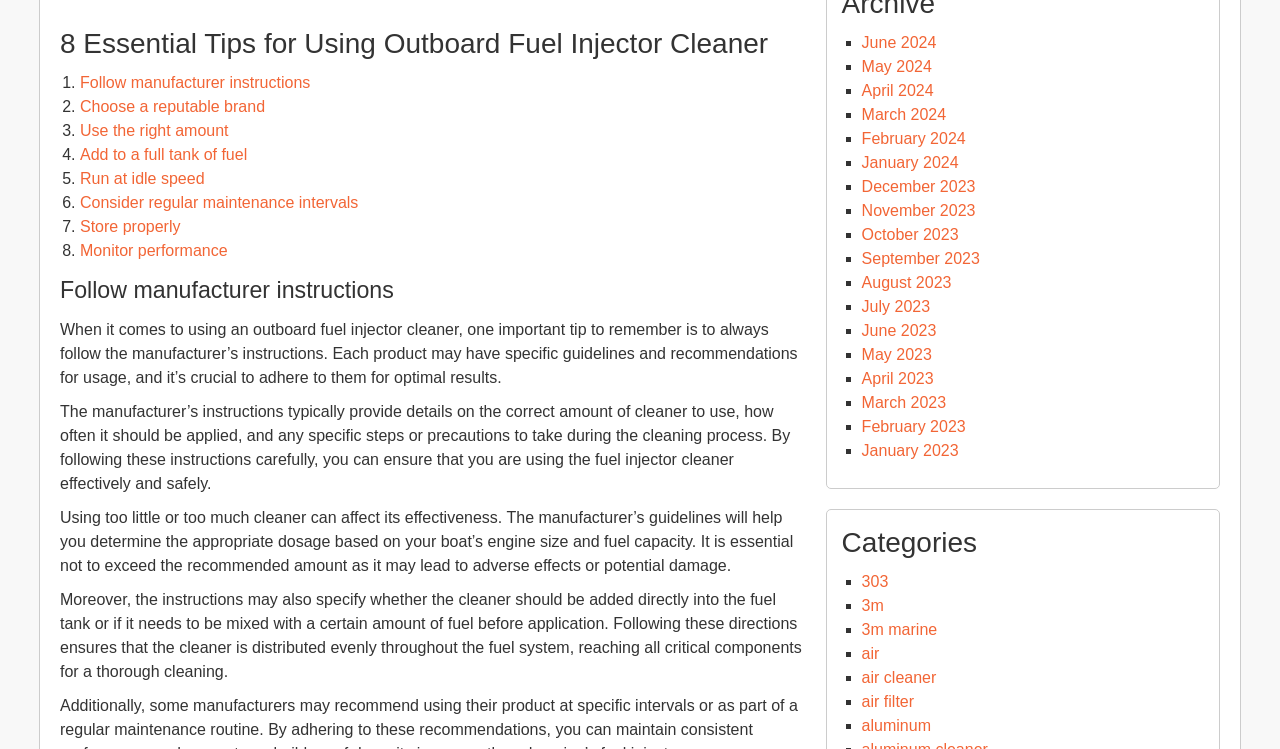Identify the bounding box for the UI element described as: "3m marine". The coordinates should be four float numbers between 0 and 1, i.e., [left, top, right, bottom].

[0.673, 0.829, 0.732, 0.852]